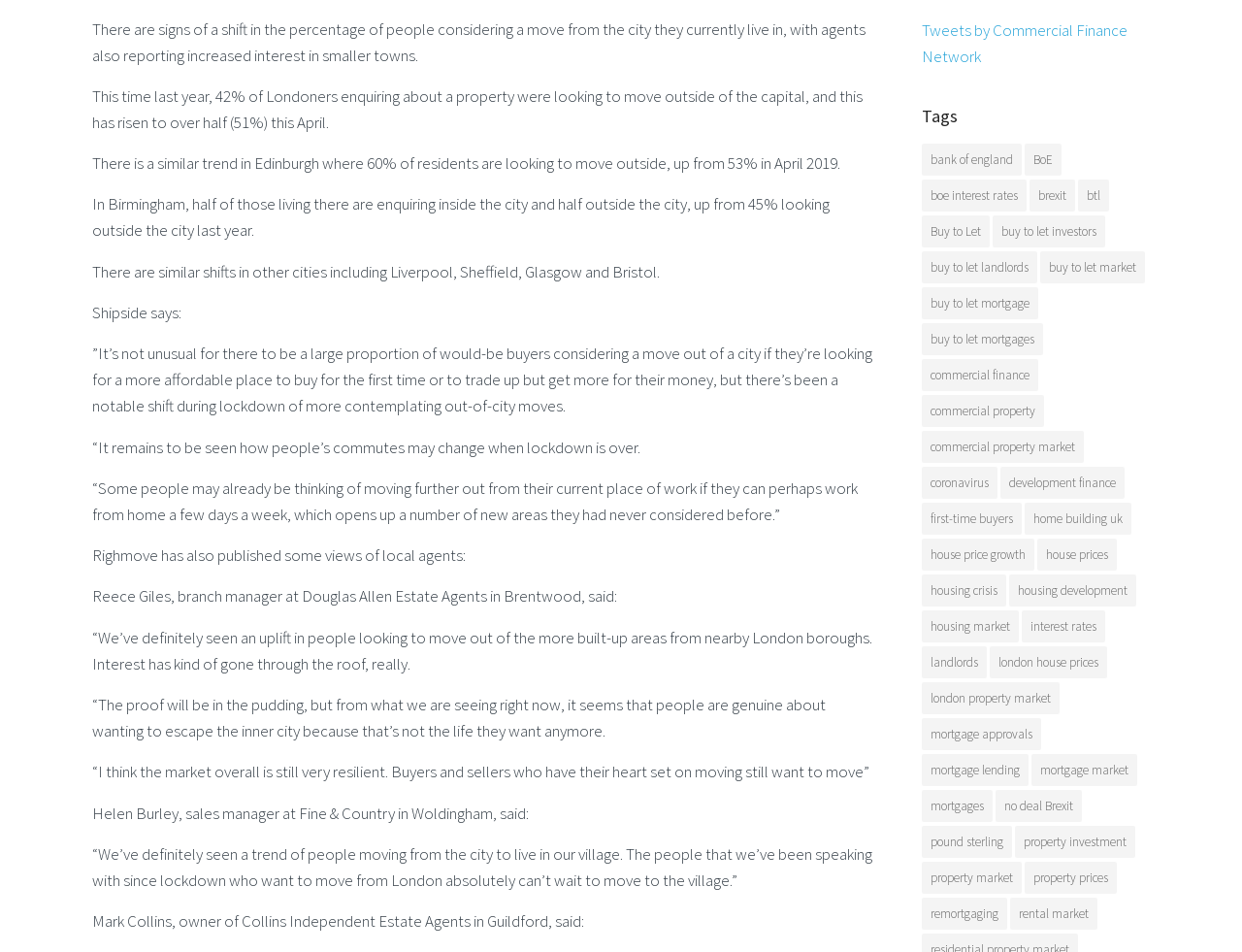Who mentioned that people may think of moving further out from their current place of work? Analyze the screenshot and reply with just one word or a short phrase.

Shipside